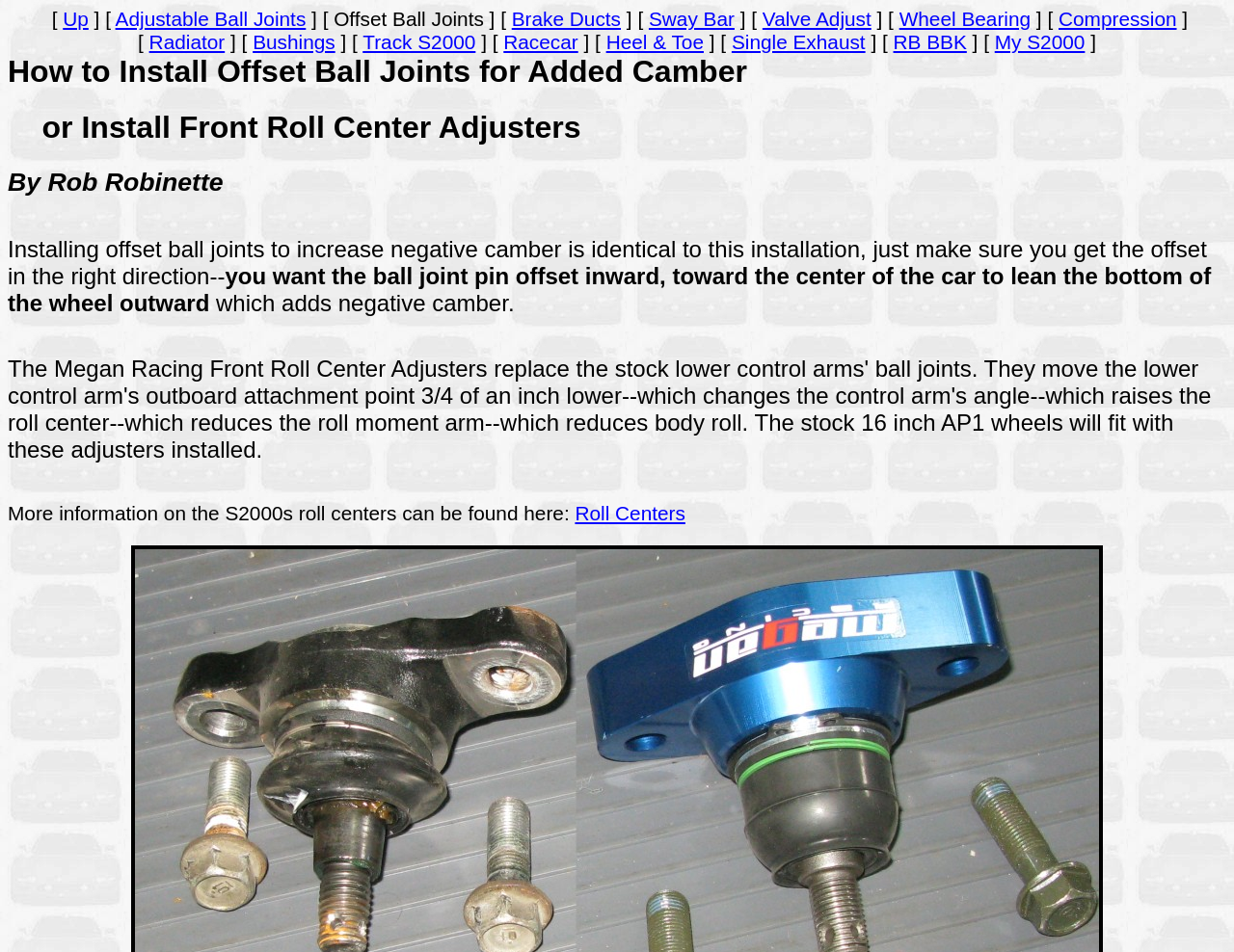Locate the heading on the webpage and return its text.

How to Install Offset Ball Joints for Added Camber